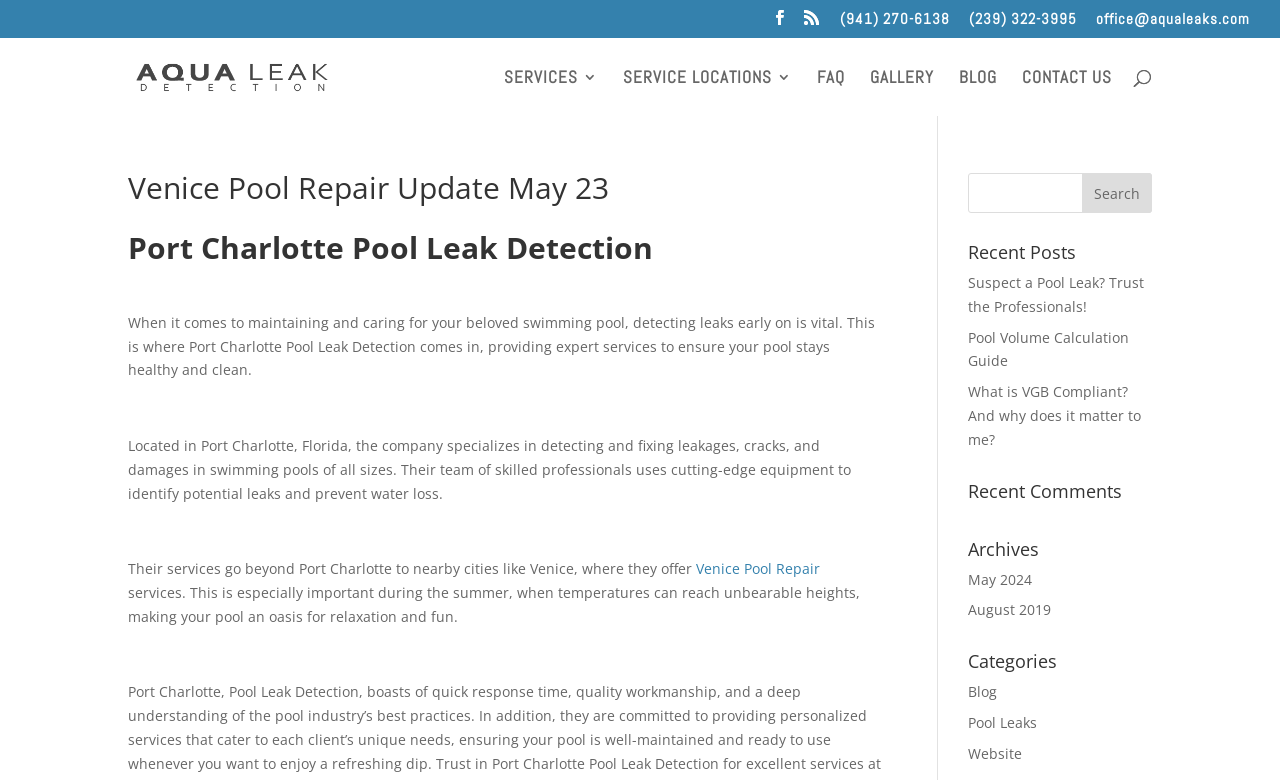What is the company's email address? Refer to the image and provide a one-word or short phrase answer.

office@aqualeaks.com